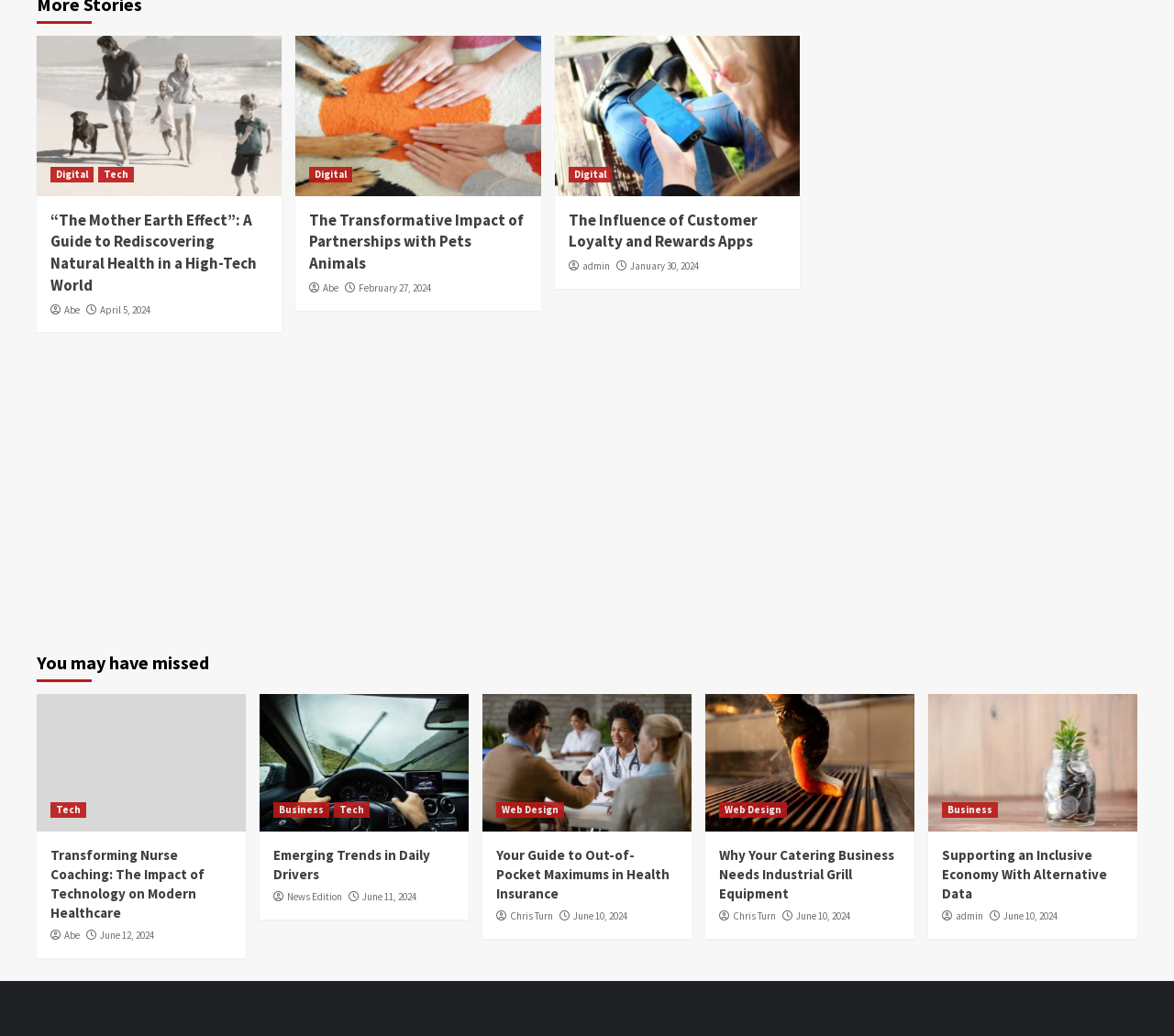Identify the bounding box coordinates for the element you need to click to achieve the following task: "Learn about 'The Influence of Customer Loyalty and Rewards Apps'". Provide the bounding box coordinates as four float numbers between 0 and 1, in the form [left, top, right, bottom].

[0.484, 0.202, 0.67, 0.244]